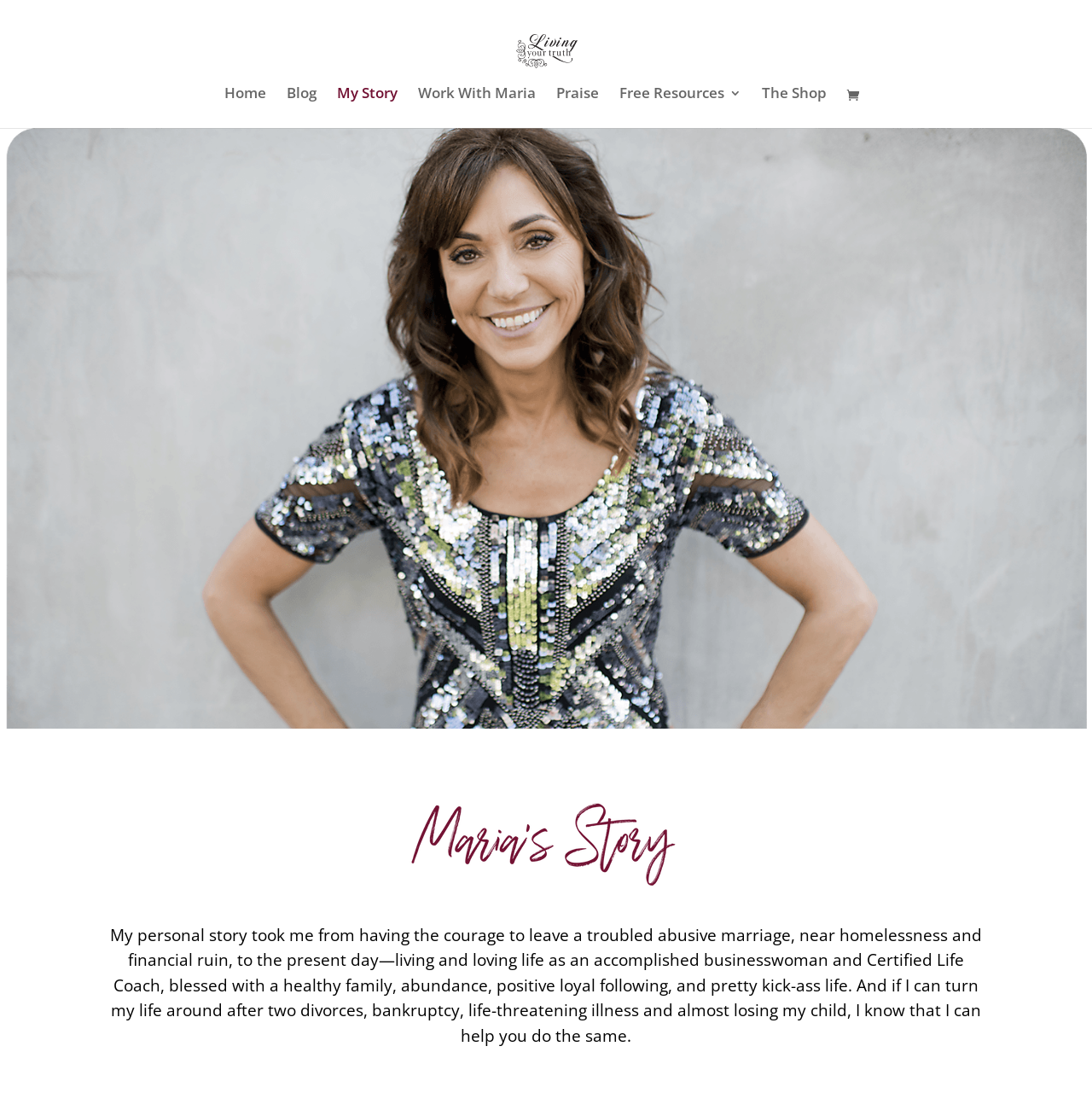Show the bounding box coordinates for the element that needs to be clicked to execute the following instruction: "learn about working with Maria". Provide the coordinates in the form of four float numbers between 0 and 1, i.e., [left, top, right, bottom].

[0.383, 0.078, 0.491, 0.115]